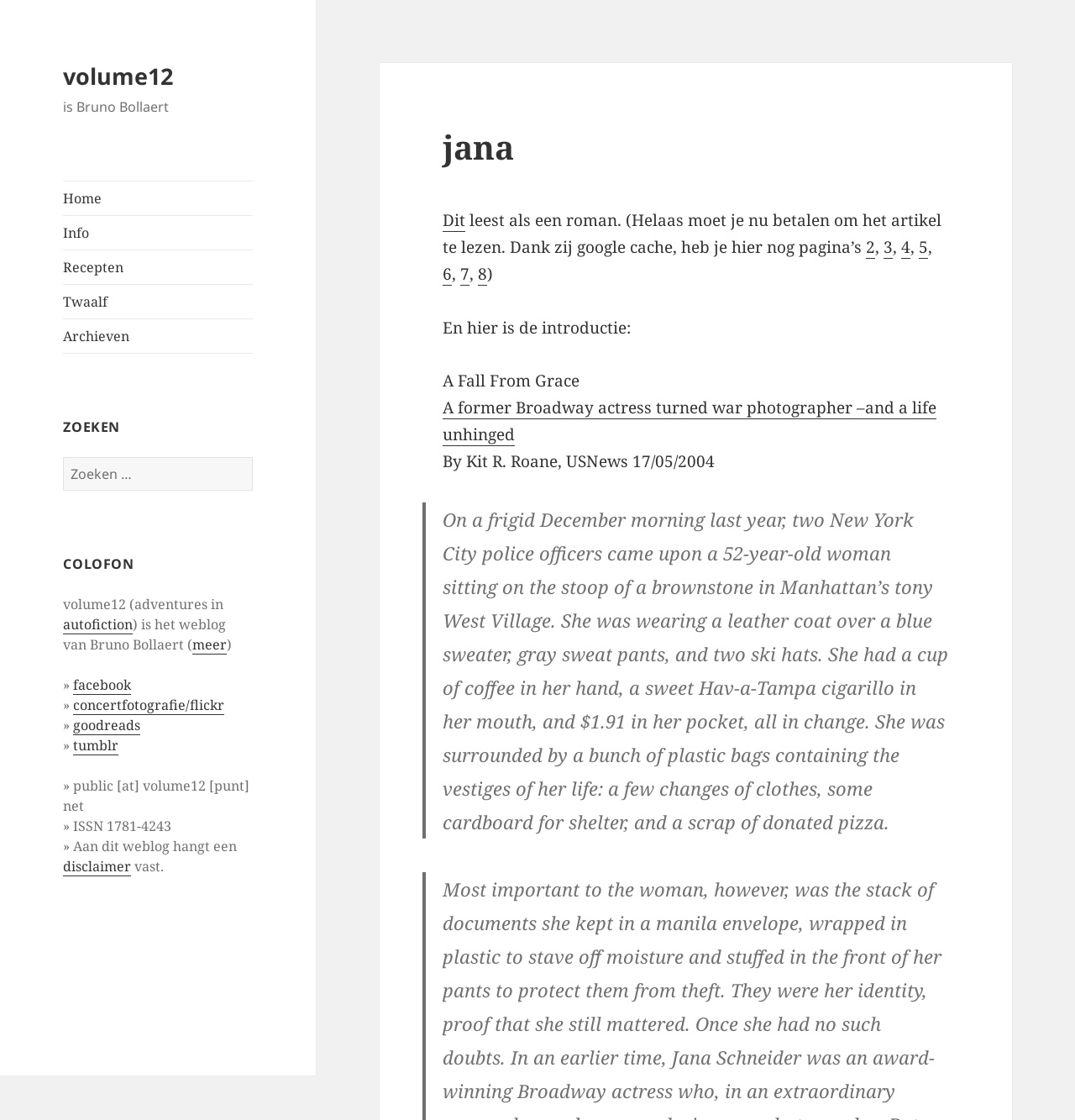Find the bounding box coordinates of the area to click in order to follow the instruction: "Check out the facebook page".

[0.068, 0.603, 0.122, 0.62]